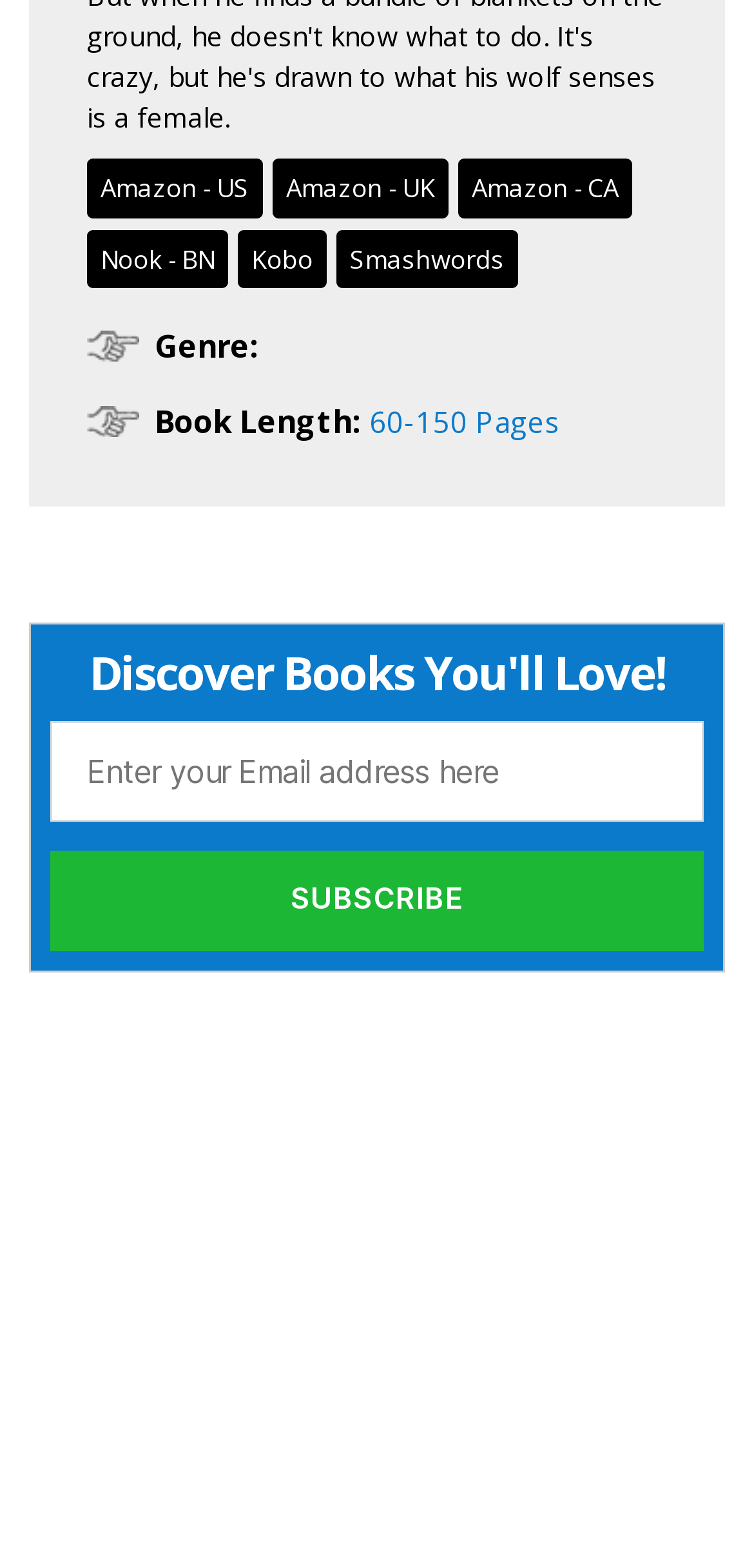For the element described, predict the bounding box coordinates as (top-left x, top-left y, bottom-right x, bottom-right y). All values should be between 0 and 1. Element description: Smashwords

[0.446, 0.146, 0.687, 0.184]